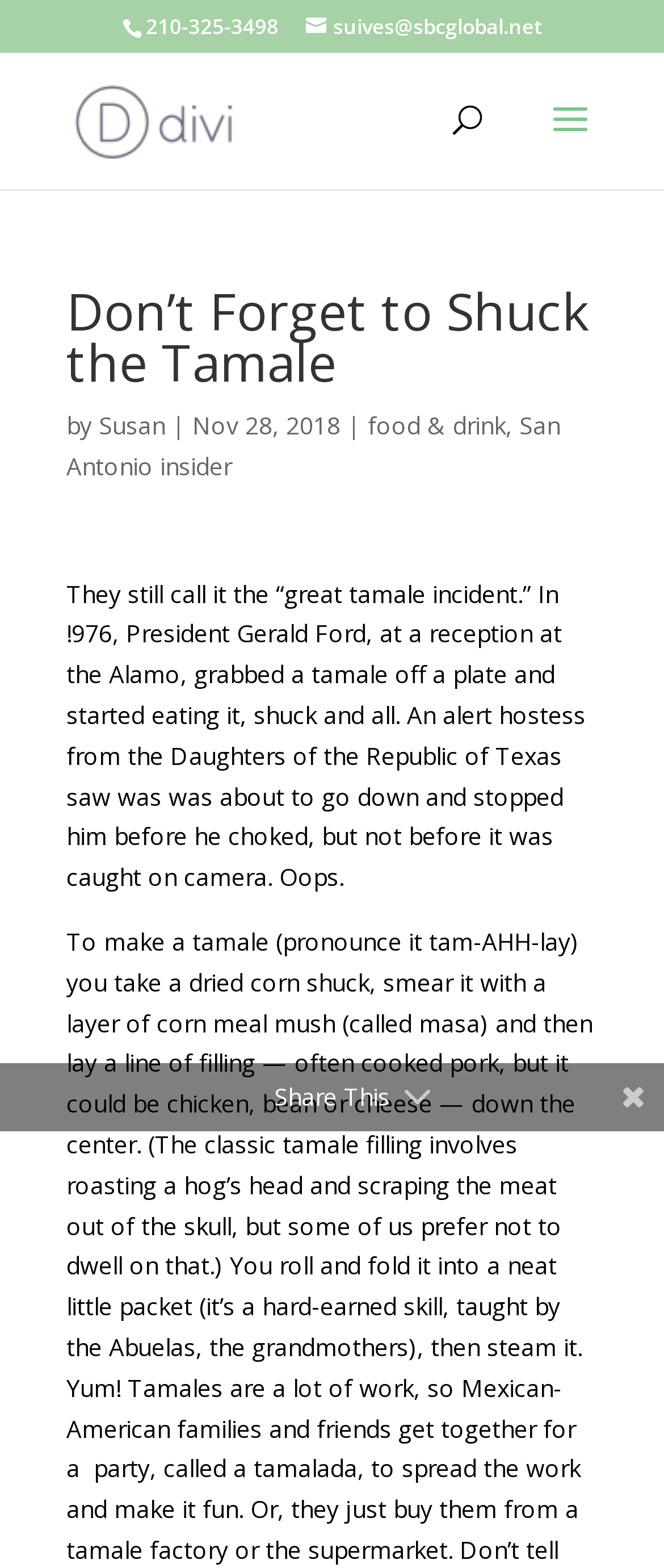What is the email address on the webpage?
Using the image, provide a detailed and thorough answer to the question.

The email address on the webpage can be found by looking at the link at the top of the page, which is 'suives@sbcglobal.net' in this case.